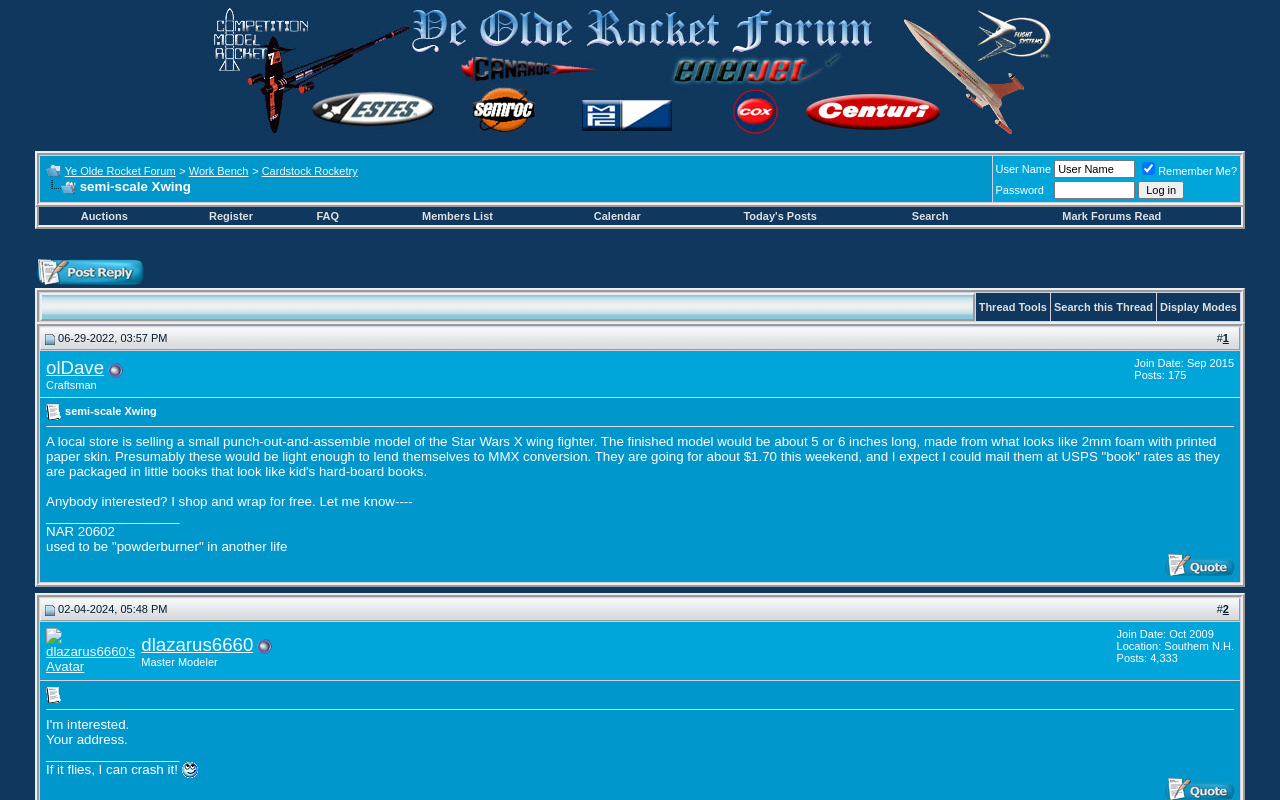Please locate the bounding box coordinates of the element that needs to be clicked to achieve the following instruction: "Reply to the post". The coordinates should be four float numbers between 0 and 1, i.e., [left, top, right, bottom].

[0.027, 0.21, 0.113, 0.225]